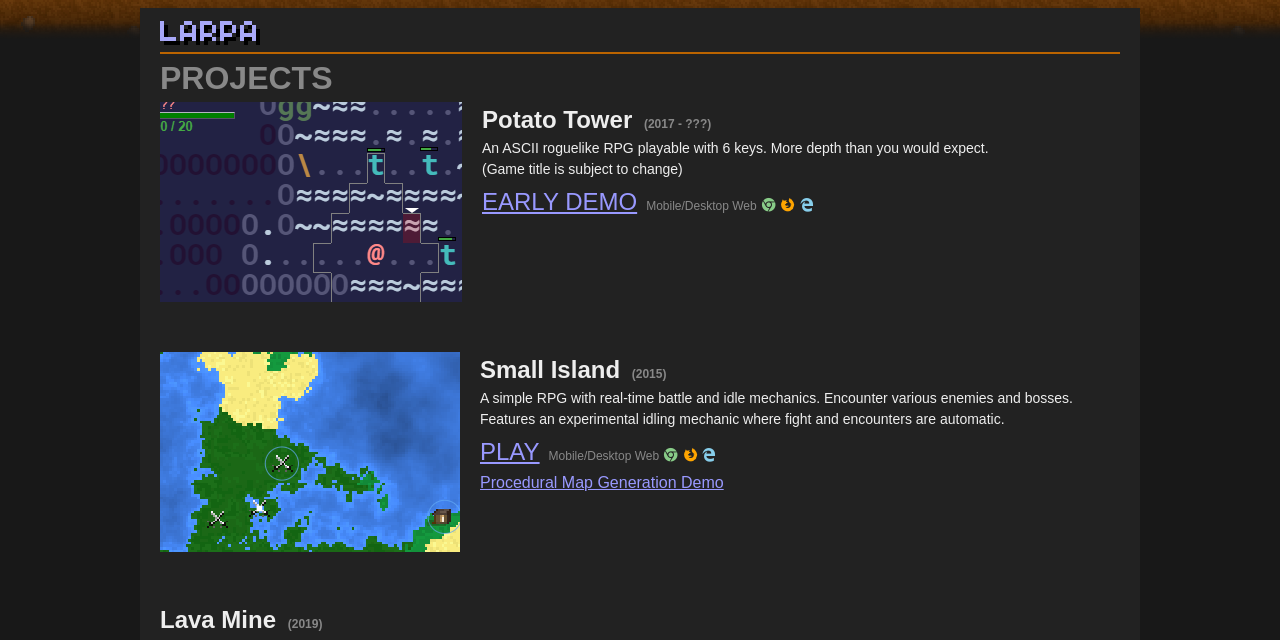Create an elaborate caption that covers all aspects of the webpage.

The webpage is a portfolio website for Larpa.ca, showcasing various projects. At the top, there is a small image, followed by a horizontal separator line. Below the separator, a heading "PROJECTS" is centered.

The first project, "Potato Tower (2017 -???)" is displayed on the left side, with an image above the heading. The project description is written in two paragraphs, with the first paragraph describing the game as an ASCII roguelike RPG playable with 6 keys, and the second paragraph mentioning that the game title is subject to change. An "EARLY DEMO" link is placed below the description, along with a note indicating that it is available on mobile and desktop web.

To the right of the "Potato Tower" project, there is another image. Below this image, the second project, "Small Island (2015)" is displayed, with a heading and a description that outlines the game's features, including real-time battle and idle mechanics. A "PLAY" link is provided, along with a note indicating that it is available on mobile and desktop web. Additionally, a link to a "Procedural Map Generation Demo" is placed below the project description.

At the bottom of the page, there is a third project, "Lava Mine (2019)", with a heading centered on the page.